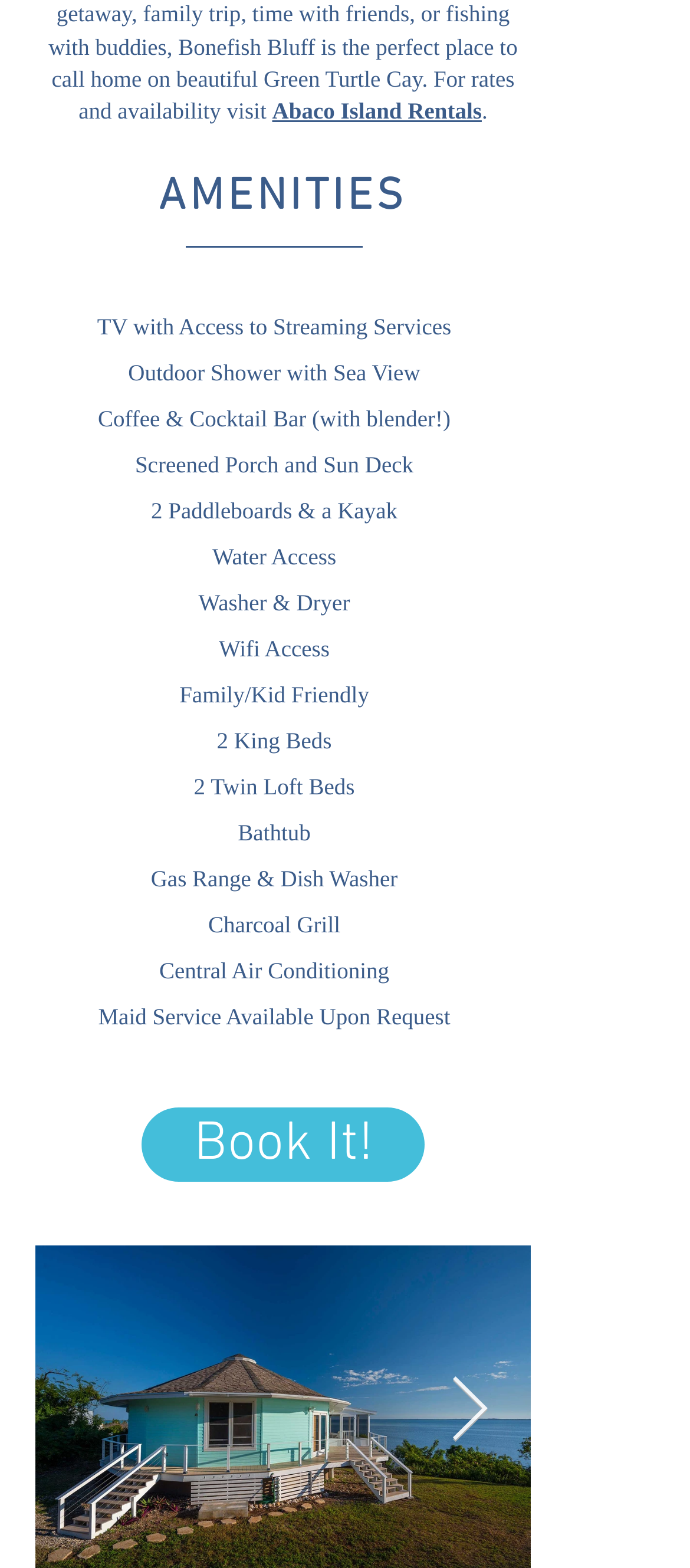How many beds are available?
With the help of the image, please provide a detailed response to the question.

There are 2 King Beds and 2 Twin Loft Beds available, as indicated by the StaticText elements with OCR text '2 King Beds' and '2 Twin Loft Beds' at coordinates [0.314, 0.464, 0.481, 0.481] and [0.281, 0.493, 0.514, 0.51] respectively